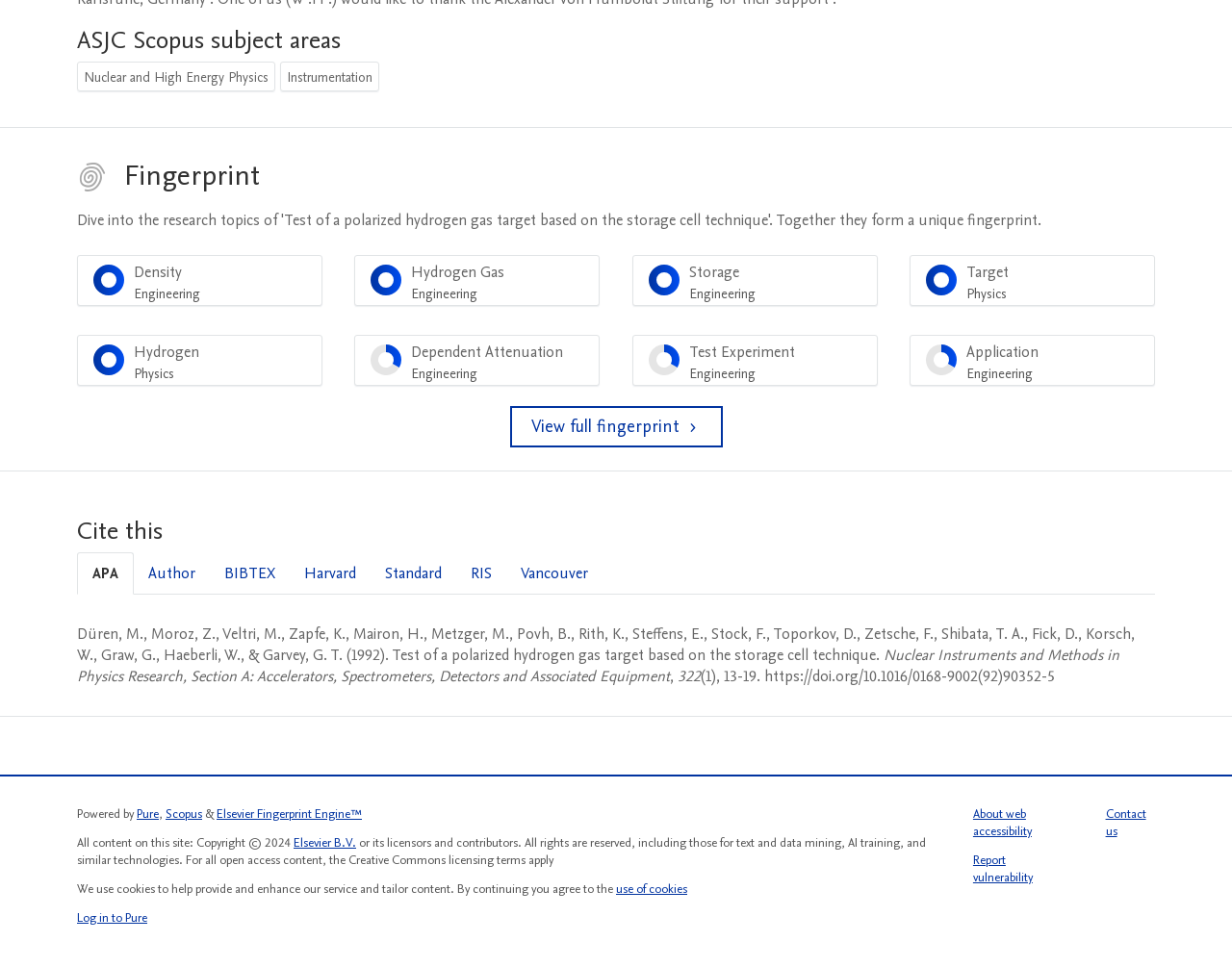Who are the authors of the research paper?
Please utilize the information in the image to give a detailed response to the question.

The authors of the research paper can be determined by looking at the StaticText 'Düren, M., Moroz, Z., Veltri, M., Zapfe, K., Mairon, H., Metzger, M., Povh, B., Rith, K., Steffens, E., Stock, F., Toporkov, D., Zetsche, F., Shibata, T. A., Fick, D.' which lists the authors of the research paper.